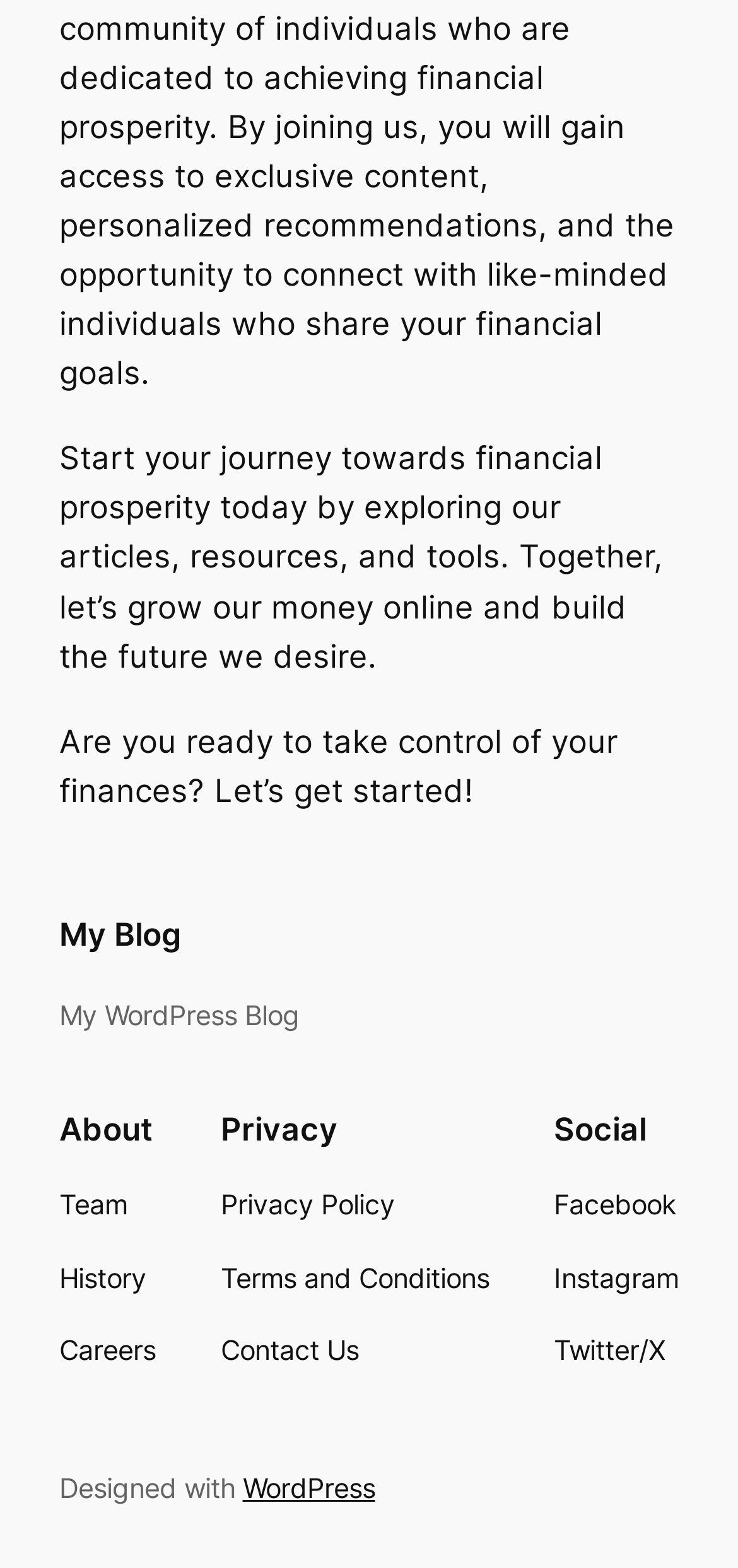Given the description "My Blog", provide the bounding box coordinates of the corresponding UI element.

[0.08, 0.584, 0.247, 0.608]